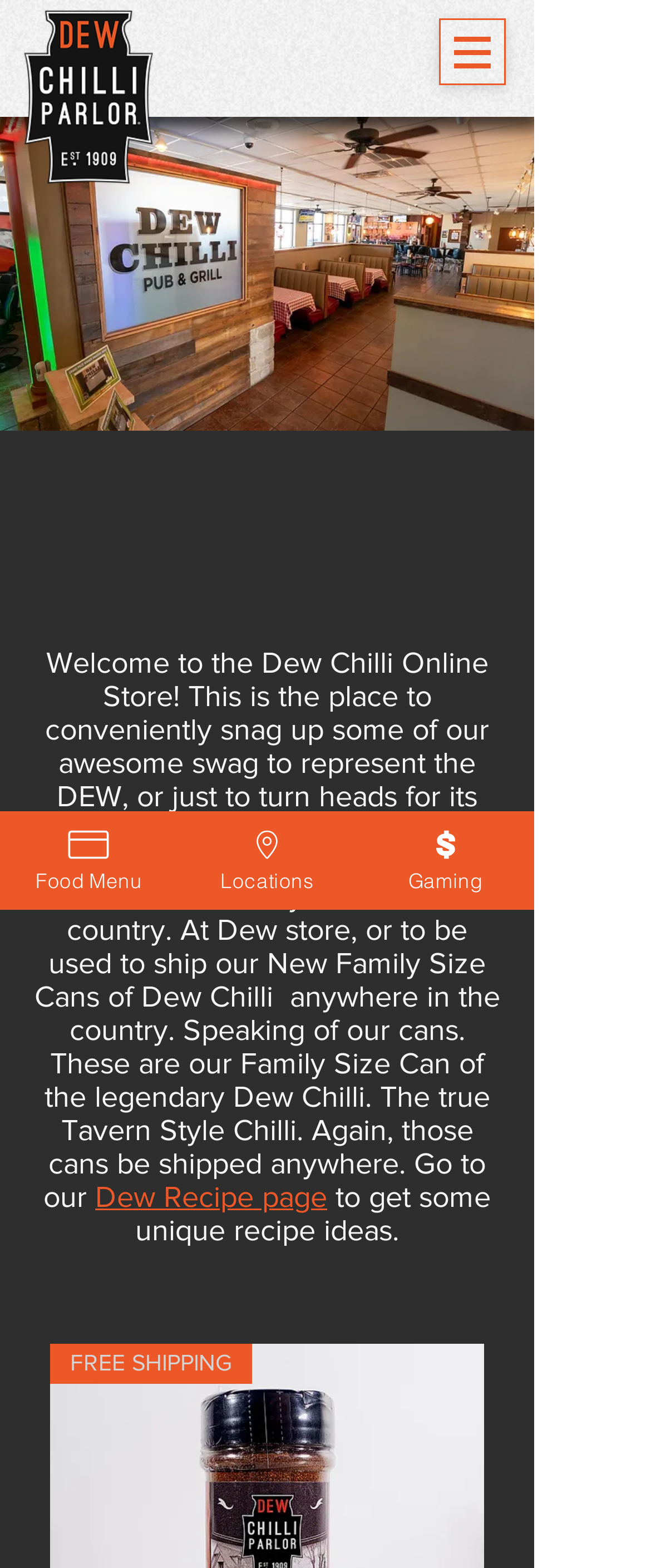What is the name of the online store?
Could you answer the question in a detailed manner, providing as much information as possible?

I determined the answer by reading the StaticText element that says 'Welcome to the Dew Chilli Online Store! ...' which indicates that the online store is called Dew Chilli Online Store.